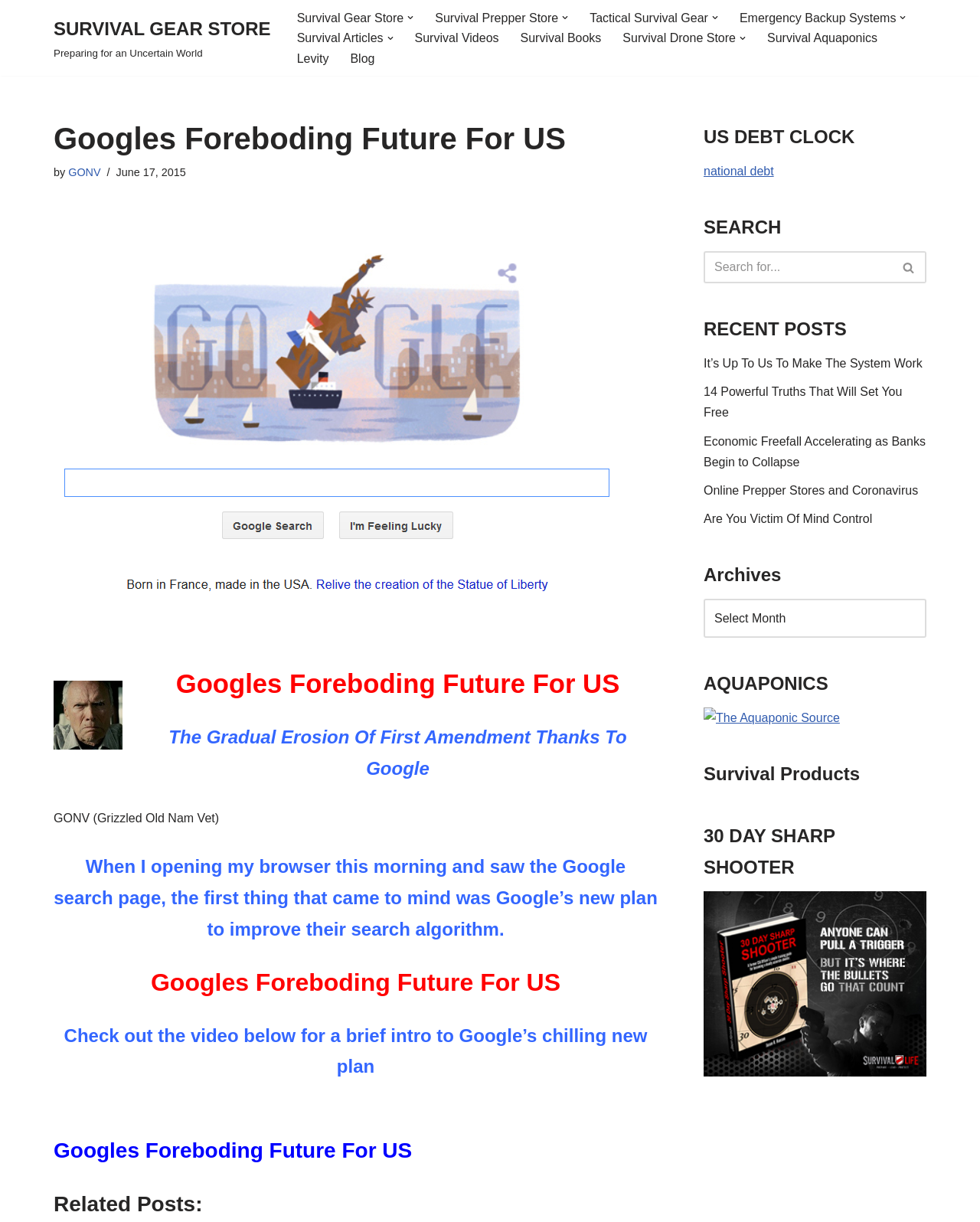Generate an in-depth caption that captures all aspects of the webpage.

This webpage is about a survival gear store, with a focus on preparing for an uncertain world. At the top, there is a navigation menu with several links, including "Survival Gear Store", "Survival Prepper Store", "Tactical Survival Gear", and more. Each of these links has a dropdown menu with additional options.

Below the navigation menu, there is a heading that reads "Googles Foreboding Future For US" followed by a subheading that says "The Gradual Erosion Of First Amendment Thanks To Google". There is also an image related to this topic.

The main content of the page is an article about Google's new plan to improve their search algorithm, with a brief introduction and a video embedded below. The article is written by "GONV (Grizzled Old Nam Vet)" and has several headings and subheadings throughout.

On the right side of the page, there are several sections, including "Related Posts", "US DEBT CLOCK", "SEARCH", "RECENT POSTS", "Archives", and "AQUAPONICS". Each of these sections has links to related articles or resources.

There are also several images and buttons throughout the page, including a search box and a dropdown menu for archives. Overall, the page is focused on providing information and resources for people interested in survival and preparedness.